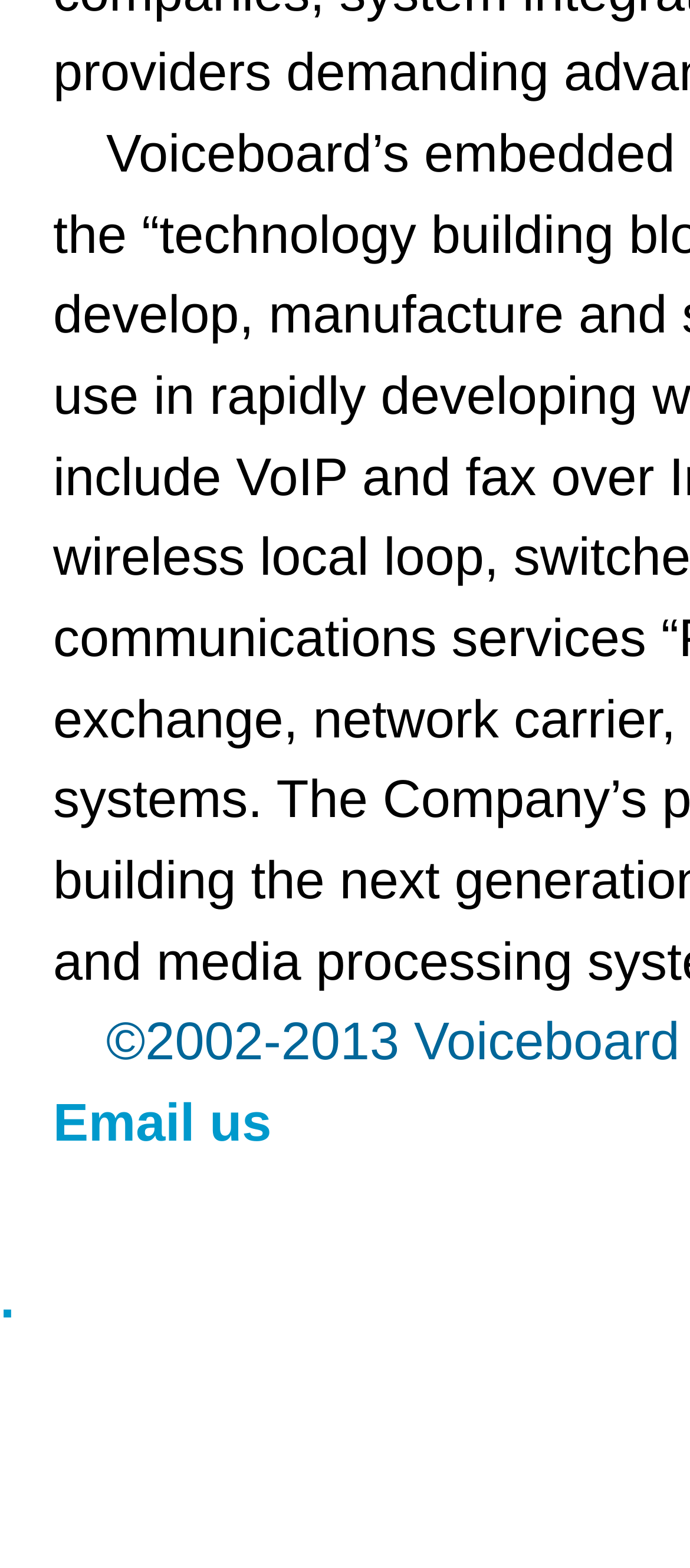Based on the element description "Email us", predict the bounding box coordinates of the UI element.

[0.077, 0.698, 0.393, 0.735]